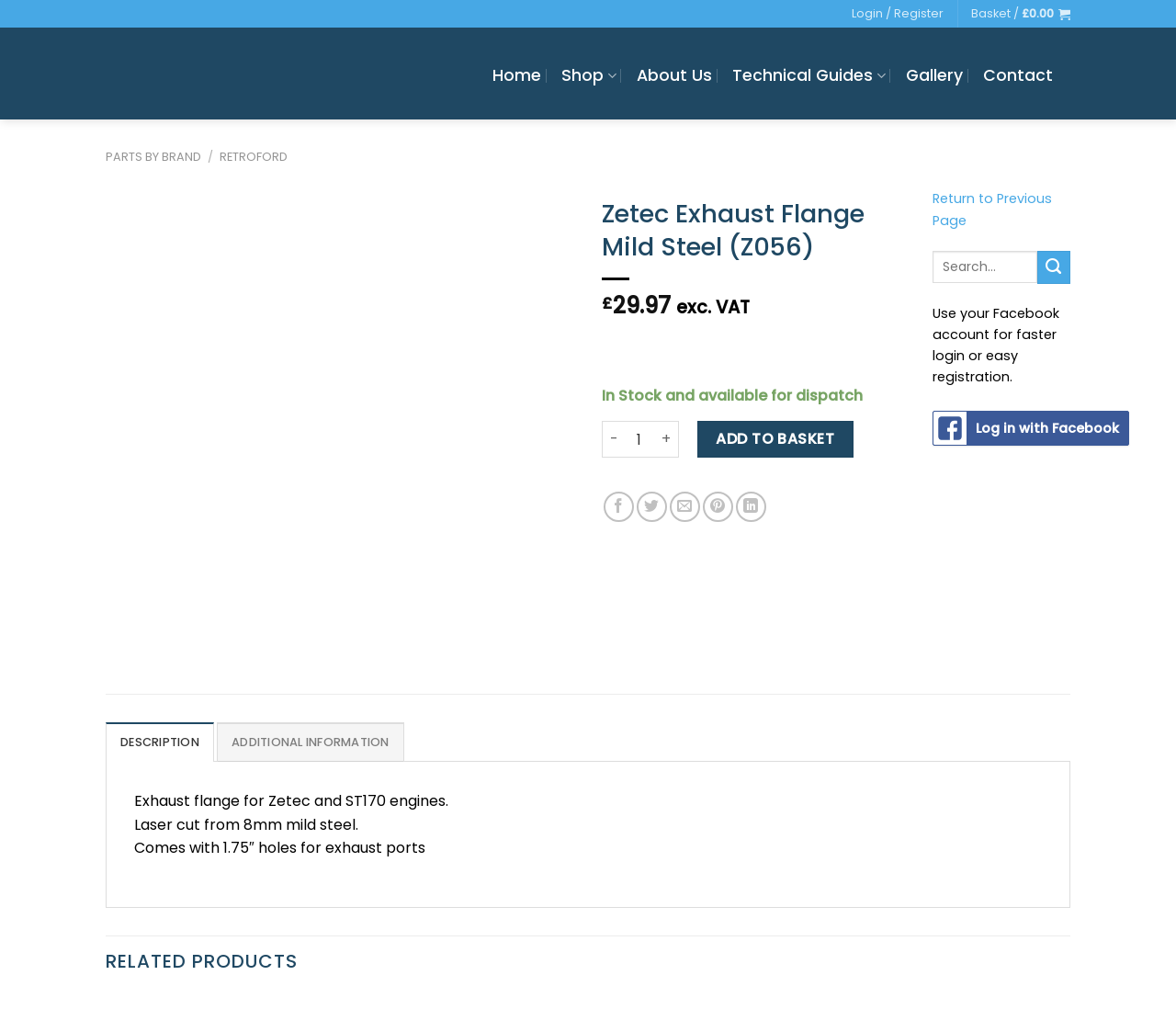Determine the bounding box coordinates of the area to click in order to meet this instruction: "Login or register".

[0.724, 0.0, 0.802, 0.028]